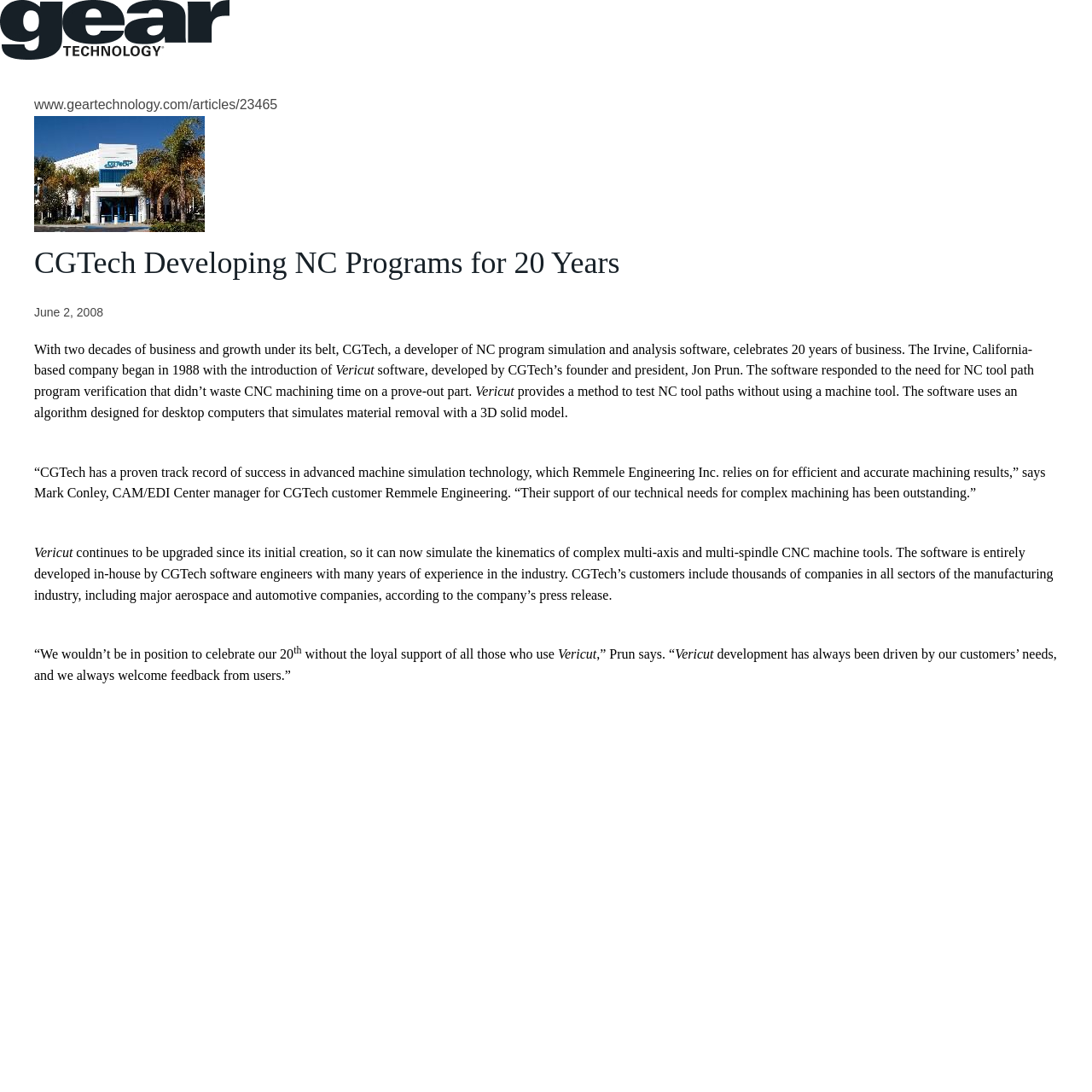Provide a thorough description of the webpage you see.

The webpage appears to be an article from Gear Technology Magazine, with a logo image at the top left corner. Below the logo, there is a URL "www.geartechnology.com/articles/23465" displayed. 

To the right of the URL, there is a large figure that spans almost the entire width of the page. Above the figure, there is a heading that reads "CGTech Developing NC Programs for 20 Years". 

Below the heading, there is a date "June 2, 2008" displayed. The main content of the article starts below the date, with a paragraph of text that discusses CGTech, a developer of NC program simulation and analysis software, celebrating 20 years of business. 

The article continues with several paragraphs of text, discussing the company's history, its software Vericut, and its customers. There are a total of 13 paragraphs of text, with some of them mentioning Vericut multiple times. 

There are no other images on the page besides the logo at the top. The text is arranged in a single column, with no clear separation between the paragraphs.